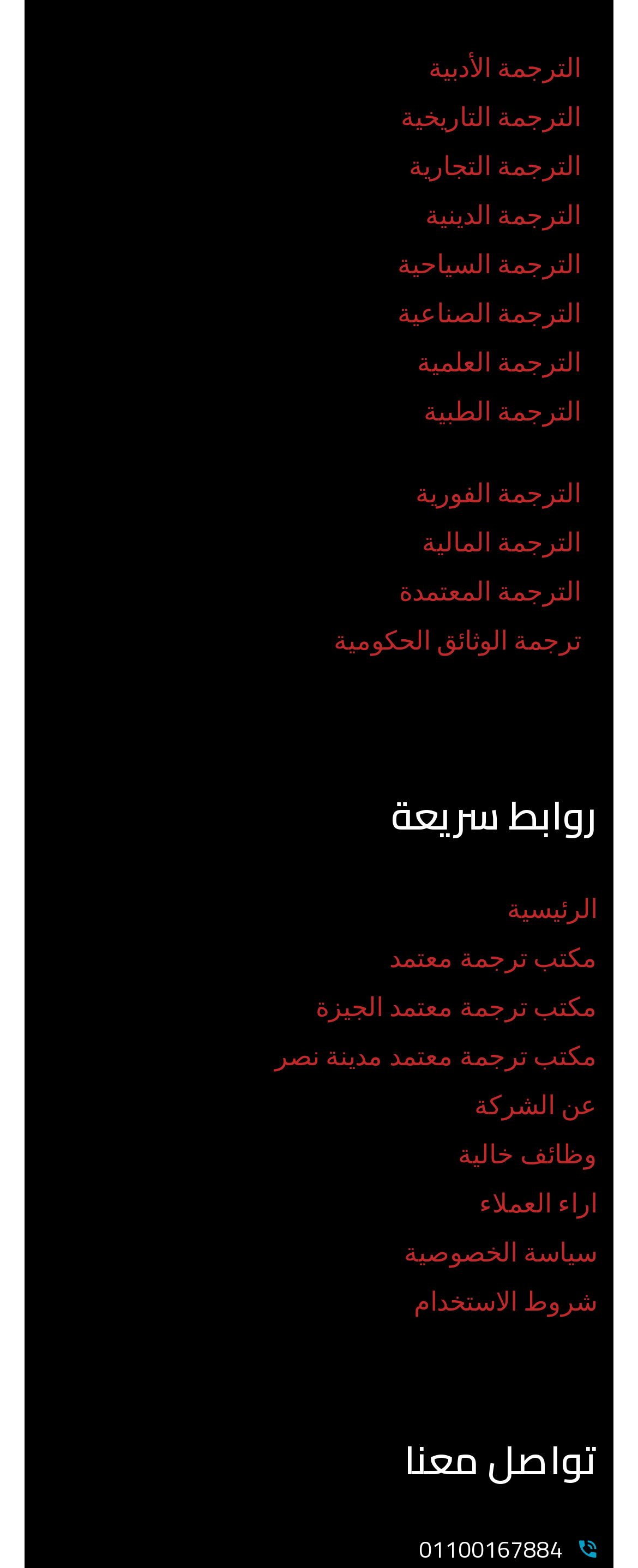Locate the bounding box coordinates of the clickable area needed to fulfill the instruction: "go to main page".

[0.795, 0.565, 0.936, 0.596]